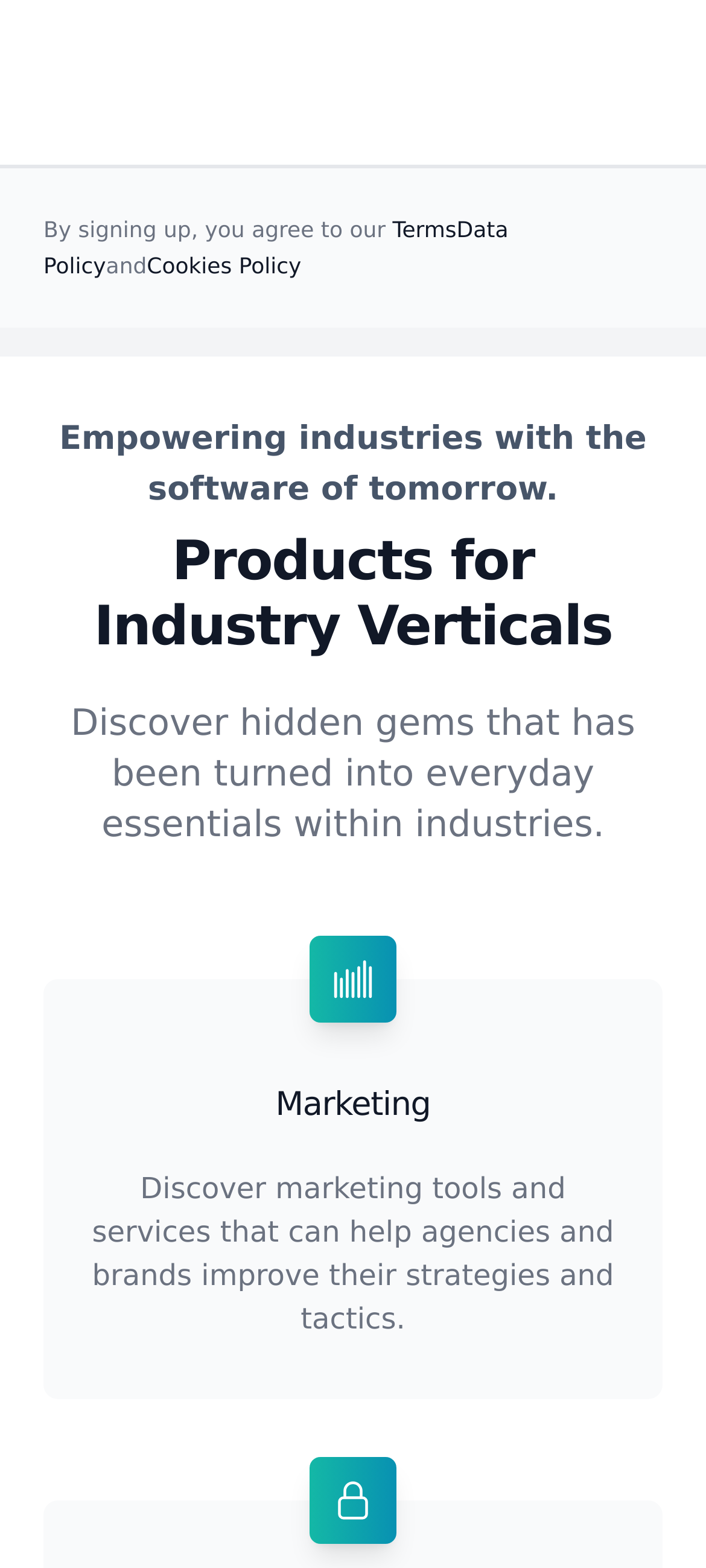Using the information shown in the image, answer the question with as much detail as possible: What type of policies does the company have?

The company has three types of policies: Terms, Data Policy, and Cookies Policy, as indicated by the links 'Terms', 'Data Policy', and 'Cookies Policy' at the top of the page.